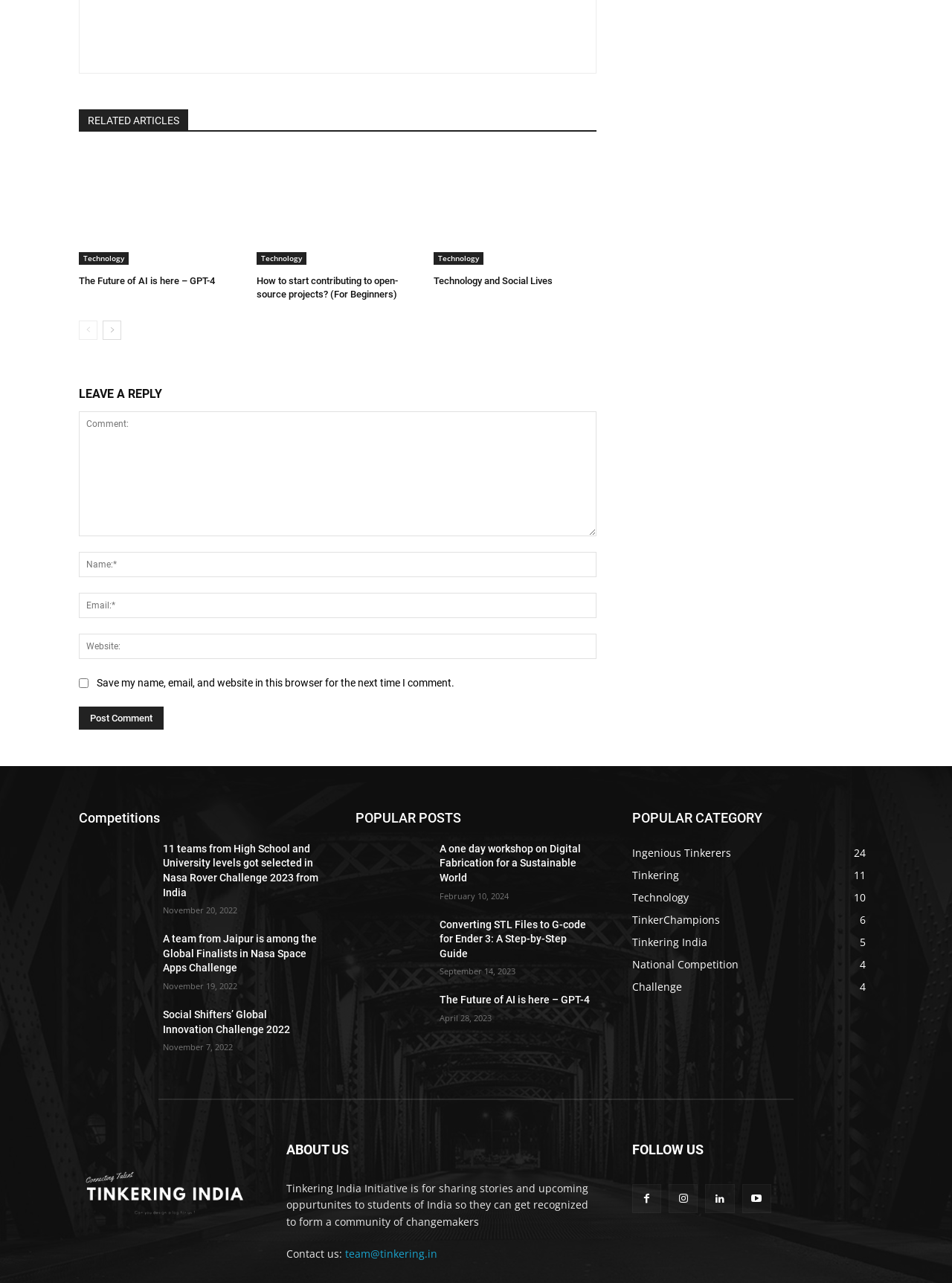Using the information in the image, could you please answer the following question in detail:
How many links are there in the 'POPULAR CATEGORY' section?

I counted the number of link elements in the 'POPULAR CATEGORY' section, which starts with the heading element 'POPULAR CATEGORY' and ends with the last link element 'Challenge 4'.